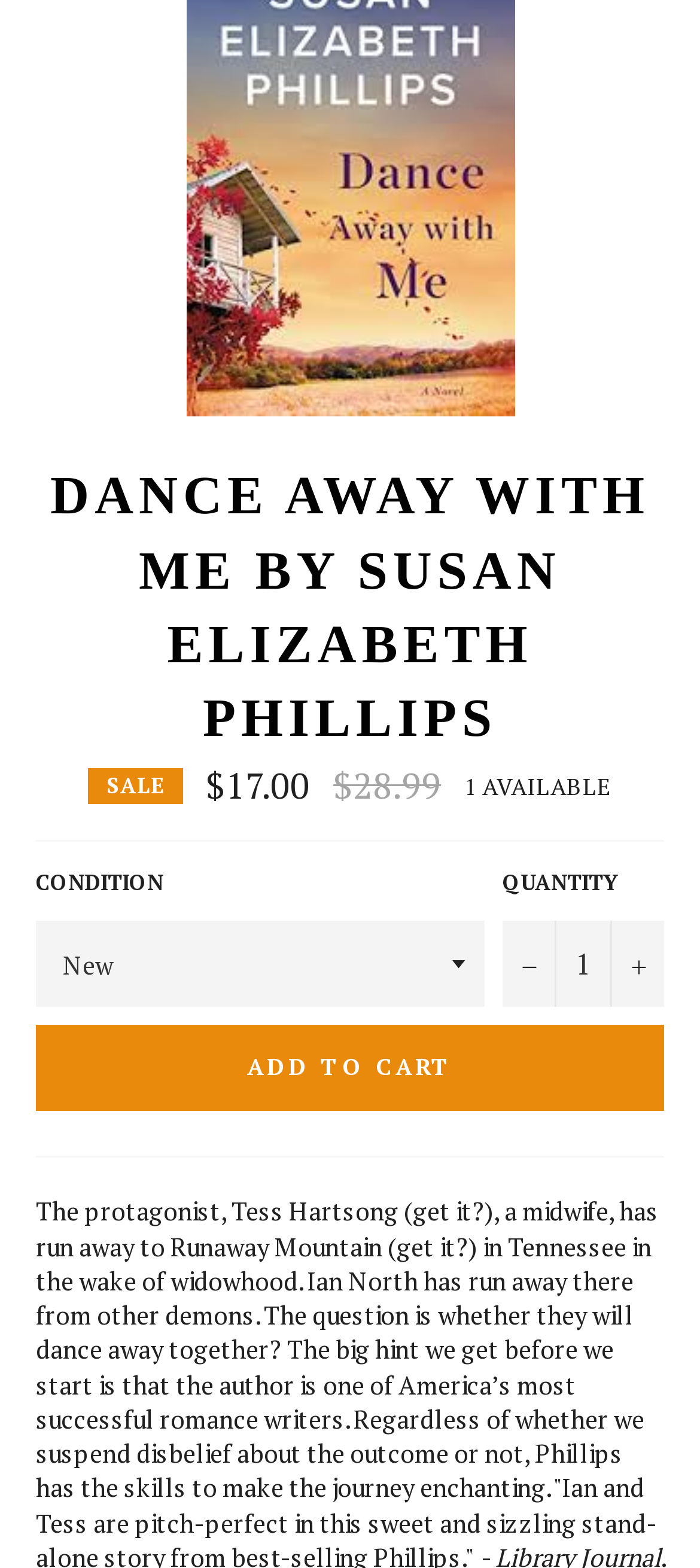Determine the bounding box coordinates (top-left x, top-left y, bottom-right x, bottom-right y) of the UI element described in the following text: −

[0.718, 0.588, 0.795, 0.643]